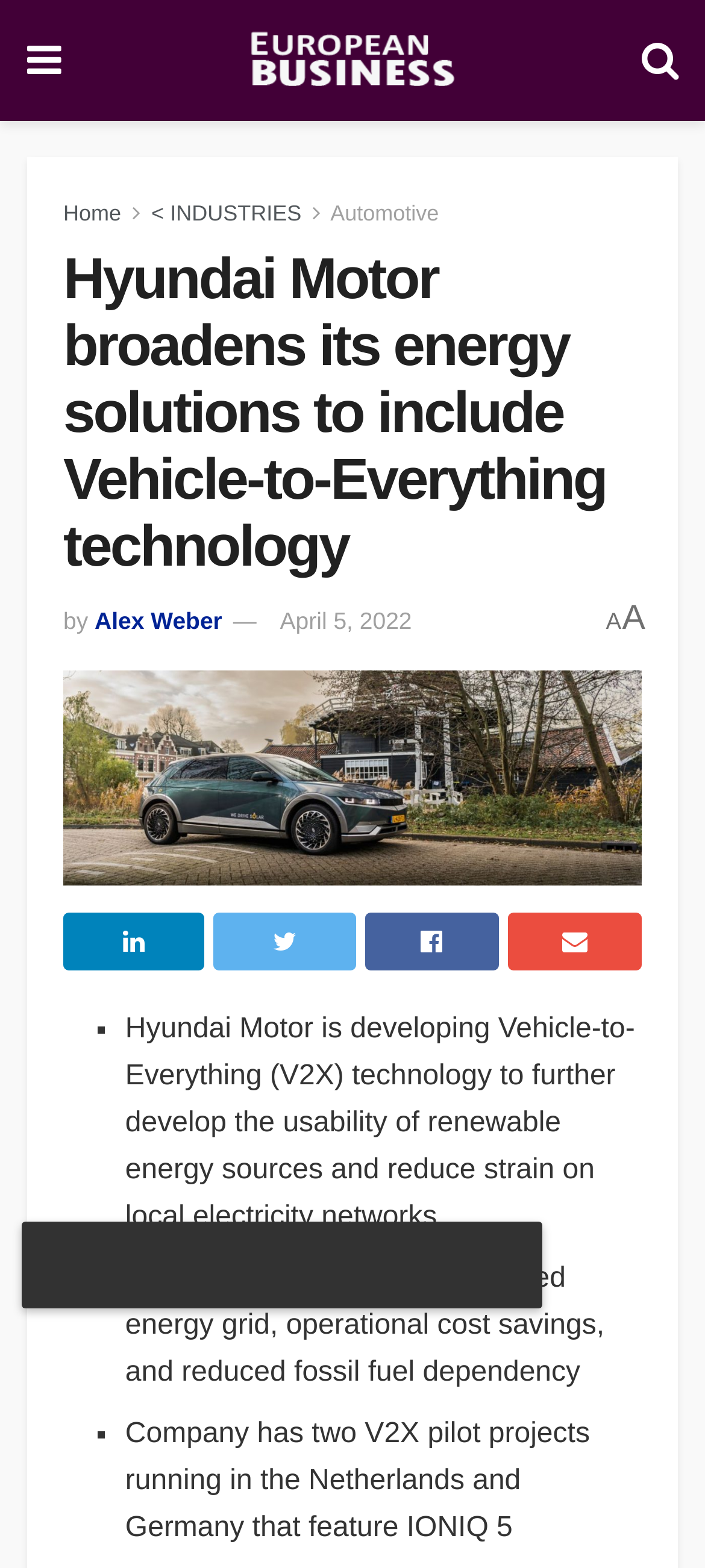Which car model is featured in the V2X pilot projects?
Using the image, provide a detailed and thorough answer to the question.

The webpage content mentions that the company has two V2X pilot projects running in the Netherlands and Germany that feature IONIQ 5, which is a car model.